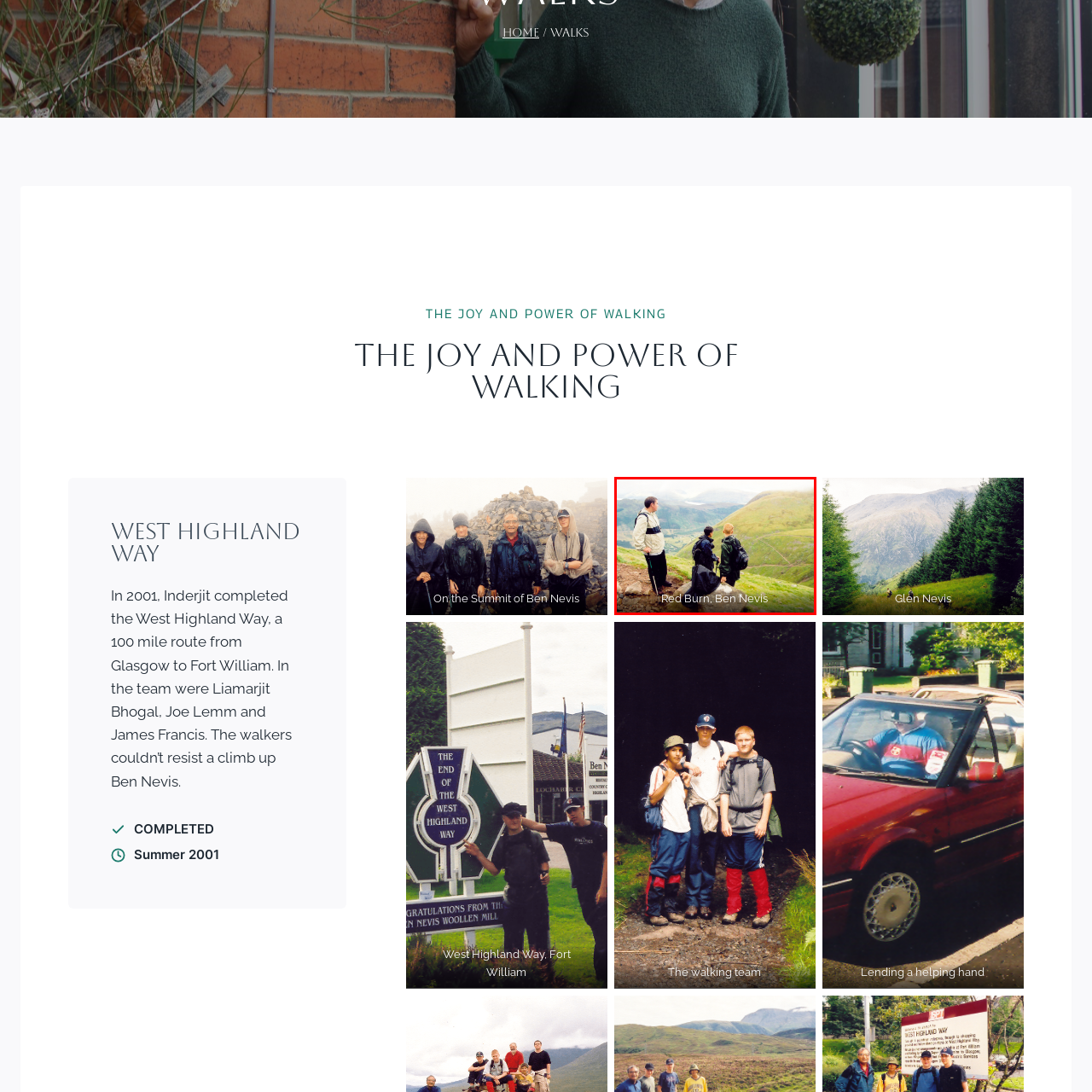Give a comprehensive description of the picture highlighted by the red border.

The image titled "Red Burn, Ben Nevis" captures a moment on the iconic Ben Nevis, the highest peak in the UK. In the foreground, three hikers are standing atop a rocky outcrop, gazing out into the expansive landscape that stretches before them. The scene is lush with rolling green hills and distant mountains shrouded in mist, embodying the breathtaking beauty of Scottish highlands.

The hiker in the back, wearing a light-colored jacket, stands with a trekking pole, while the two others, dressed in dark jackets, appear engaged in conversation. Their presence adds a sense of adventure and camaraderie to the image, reflective of the shared experience of tackling the challenging terrain. The serene, natural backdrop enhances the exhilarating feeling of exploration, making it a perfect tribute to the joys of walking in such picturesque settings.